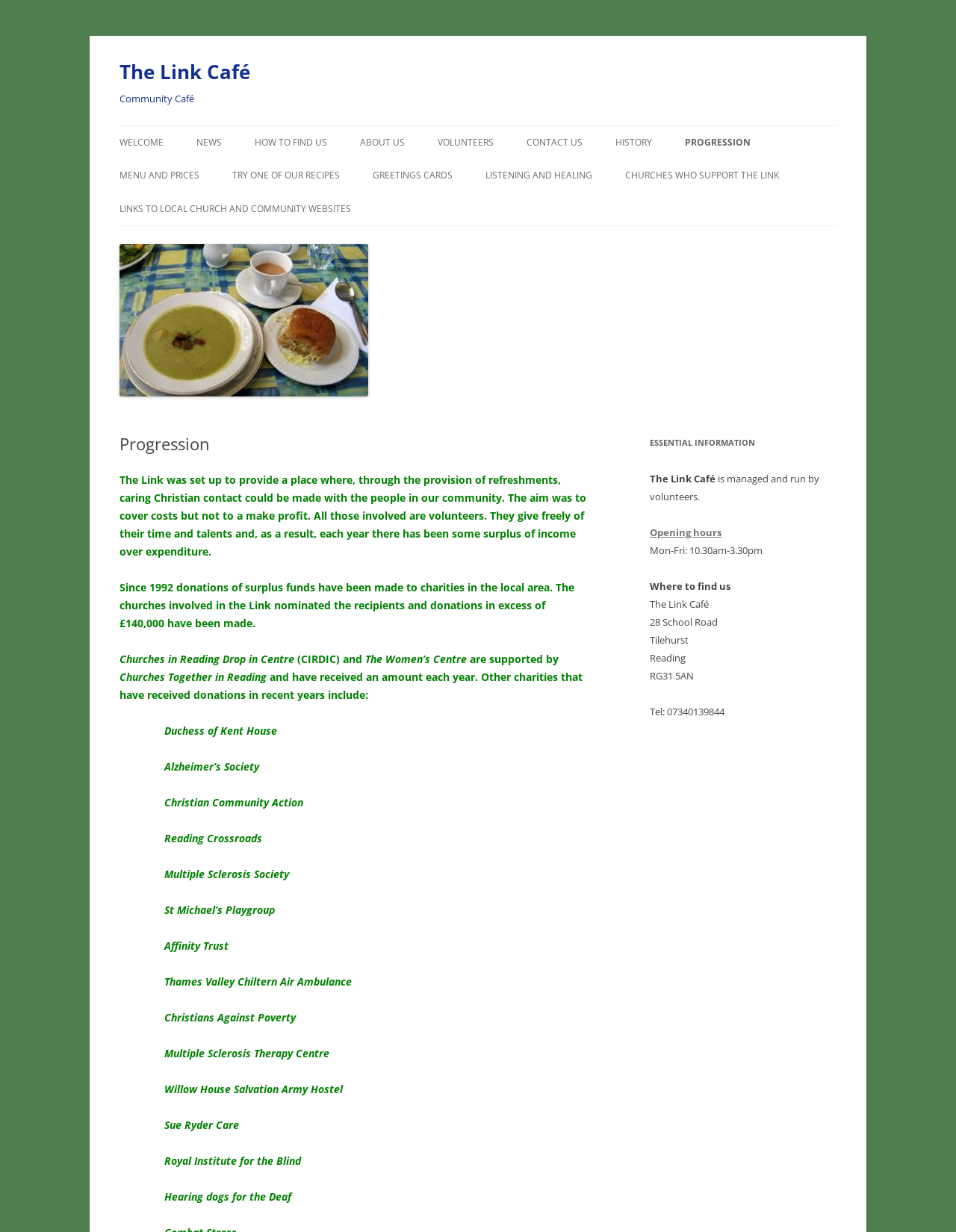Provide a comprehensive caption for the webpage.

The webpage is about "The Link Café", a community café that provides a place for people to gather and socialize. At the top of the page, there is a heading that reads "The Link Café" and a link with the same text. Below this, there are several links to different sections of the website, including "WELCOME", "NEWS", "HOW TO FIND US", "ABOUT US", "VOLUNTEERS", and others.

To the right of these links, there is a section that describes the purpose of The Link Café. The text explains that the café was set up to provide a place where people can come together and receive caring Christian contact. It also mentions that the café is run by volunteers and that any surplus funds are donated to local charities.

Below this section, there is a list of charities that have received donations from The Link Café, including the Alzheimer's Society, Christian Community Action, and the Multiple Sclerosis Society, among others.

On the right-hand side of the page, there is a complementary section that provides essential information about The Link Café. This includes the café's opening hours, address, and contact information.